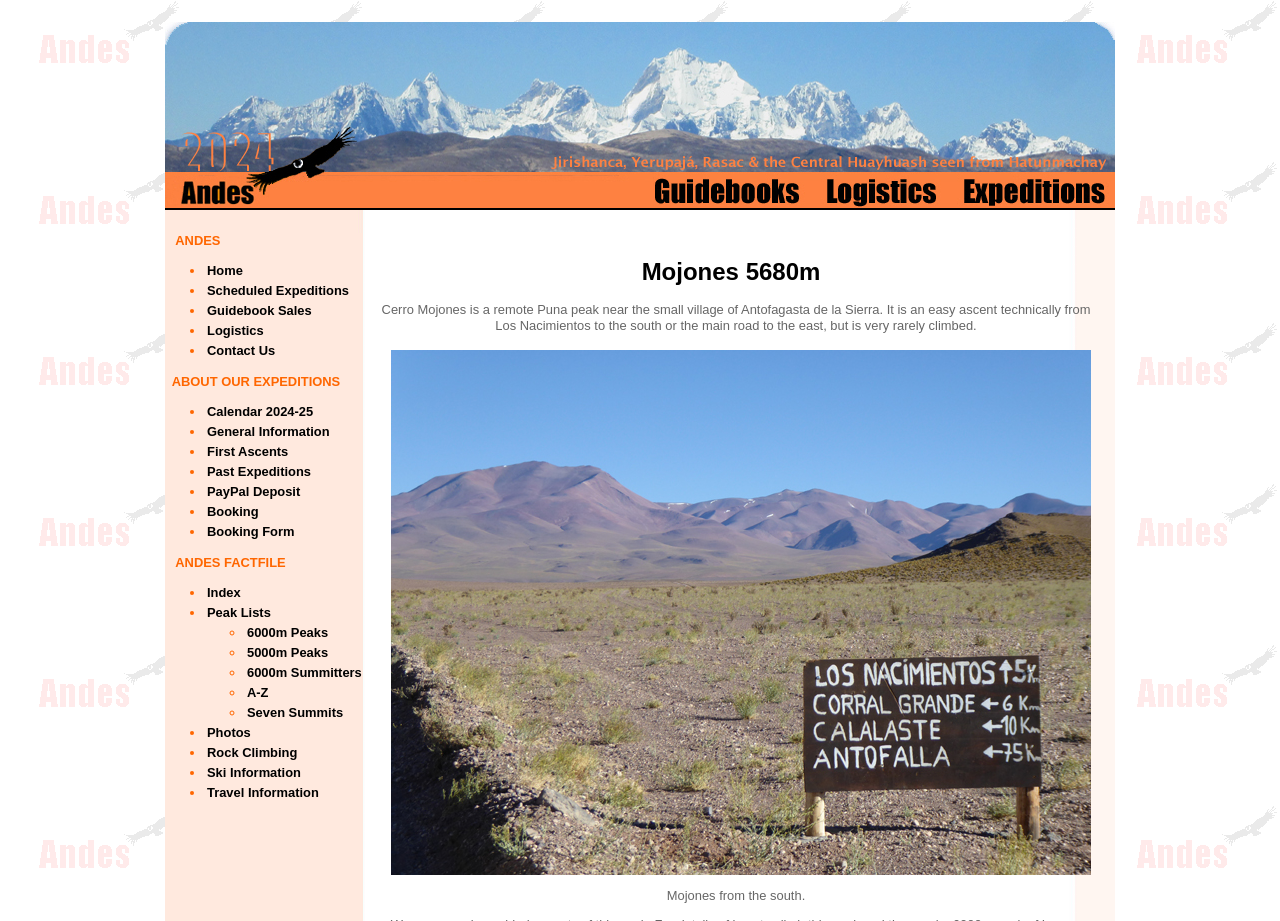What is the height of the Mojones volcano? Examine the screenshot and reply using just one word or a brief phrase.

5680m